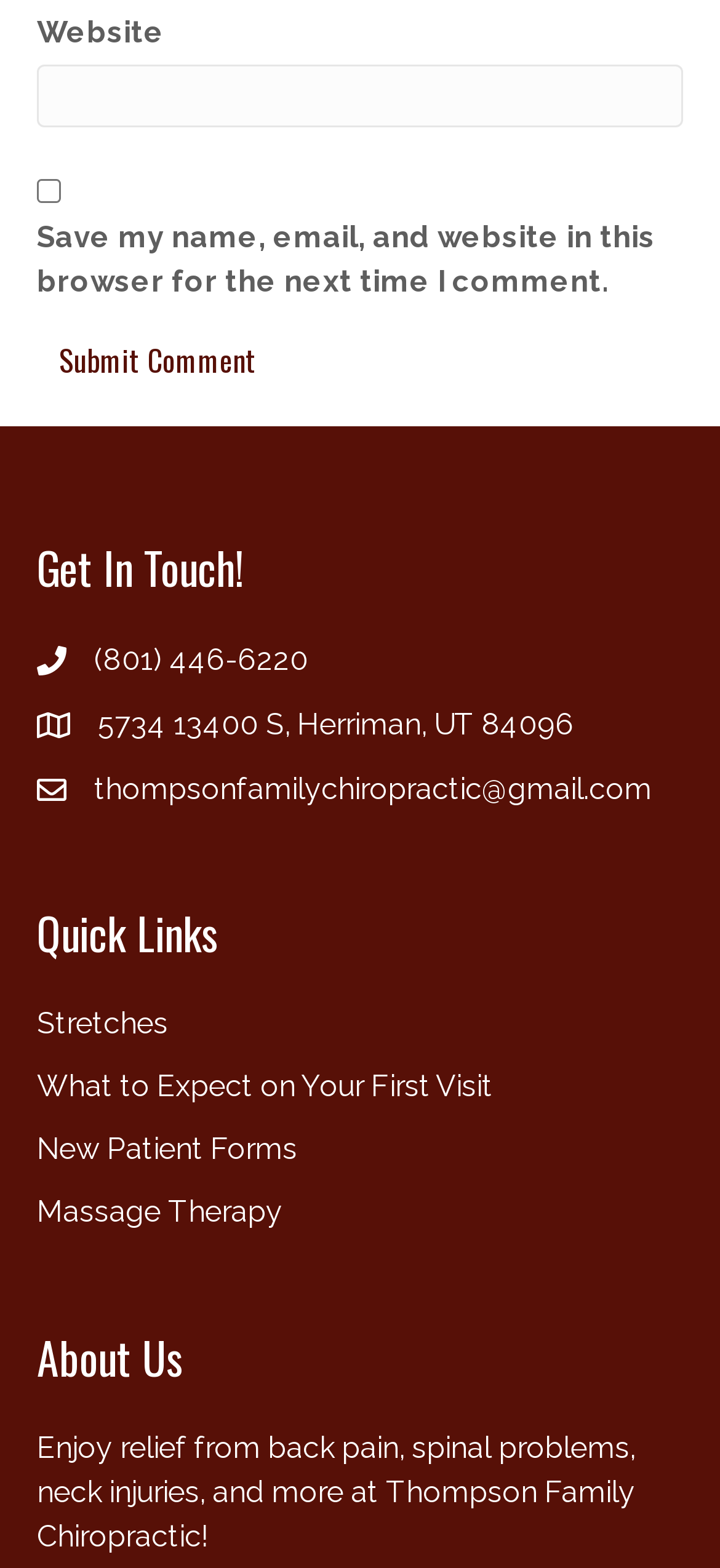Please study the image and answer the question comprehensively:
What is the address of Thompson Family Chiropractic?

I found the address by looking at the link element with the bounding box coordinates [0.136, 0.449, 0.797, 0.477] which contains the address '5734 13400 S, Herriman, UT 84096'.